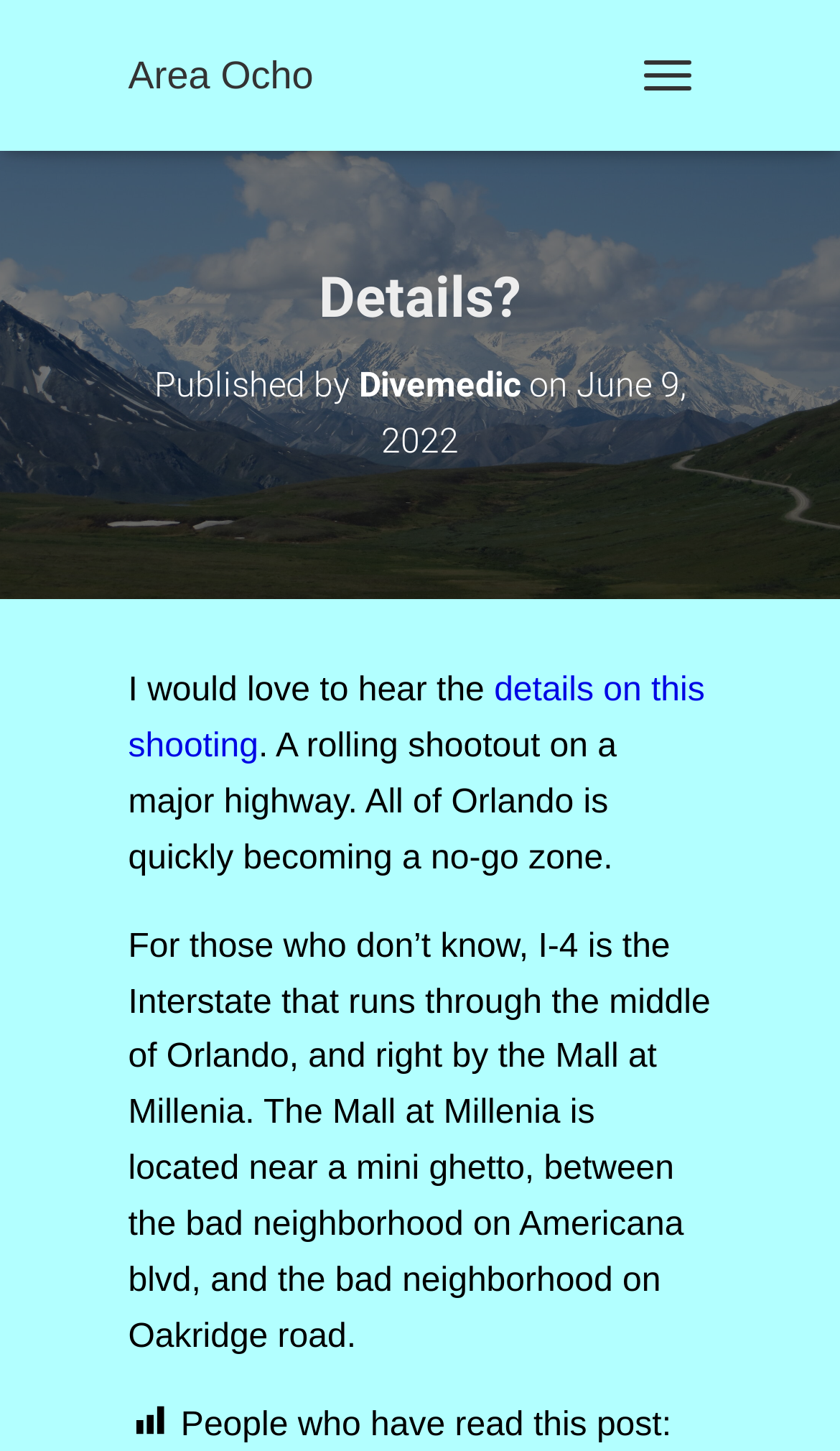What is the topic of the article?
Using the image as a reference, answer the question with a short word or phrase.

Shooting incident